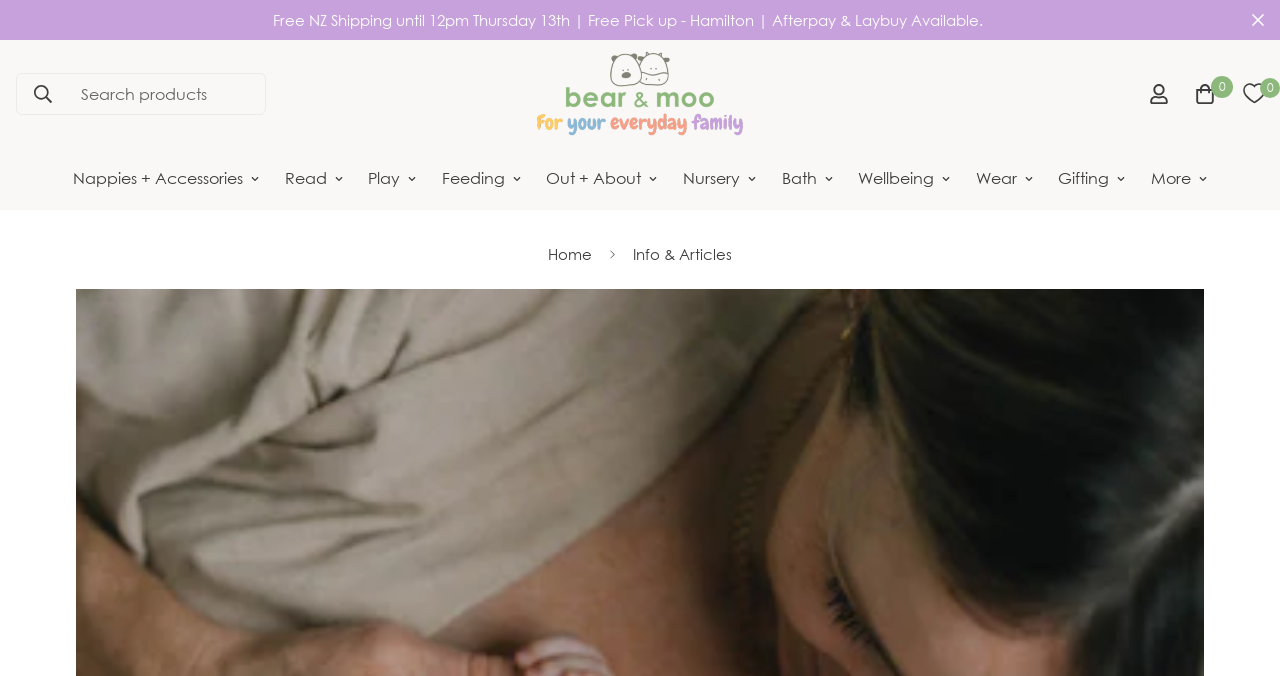Identify the bounding box coordinates of the clickable region required to complete the instruction: "Search for products". The coordinates should be given as four float numbers within the range of 0 and 1, i.e., [left, top, right, bottom].

[0.063, 0.124, 0.162, 0.153]